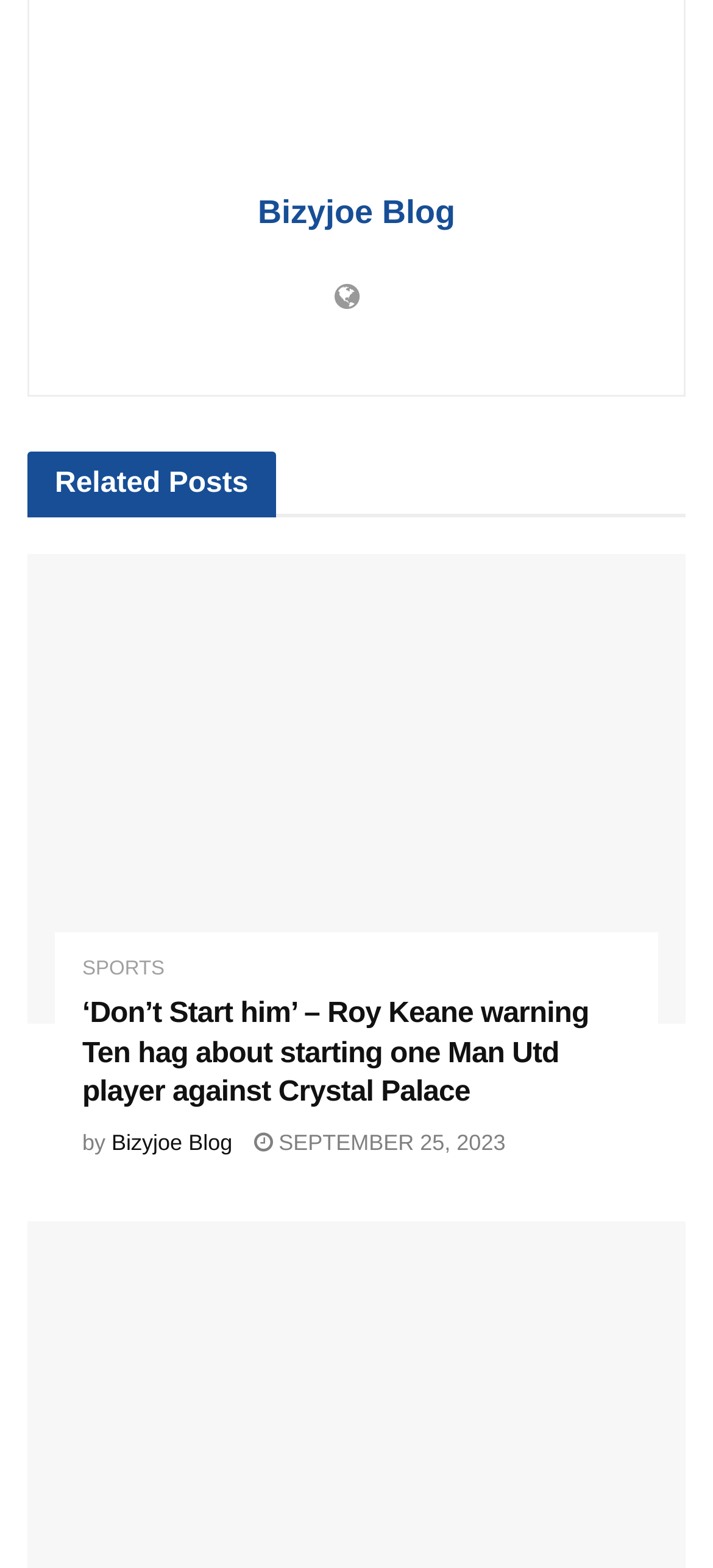How many related posts are there? Please answer the question using a single word or phrase based on the image.

1